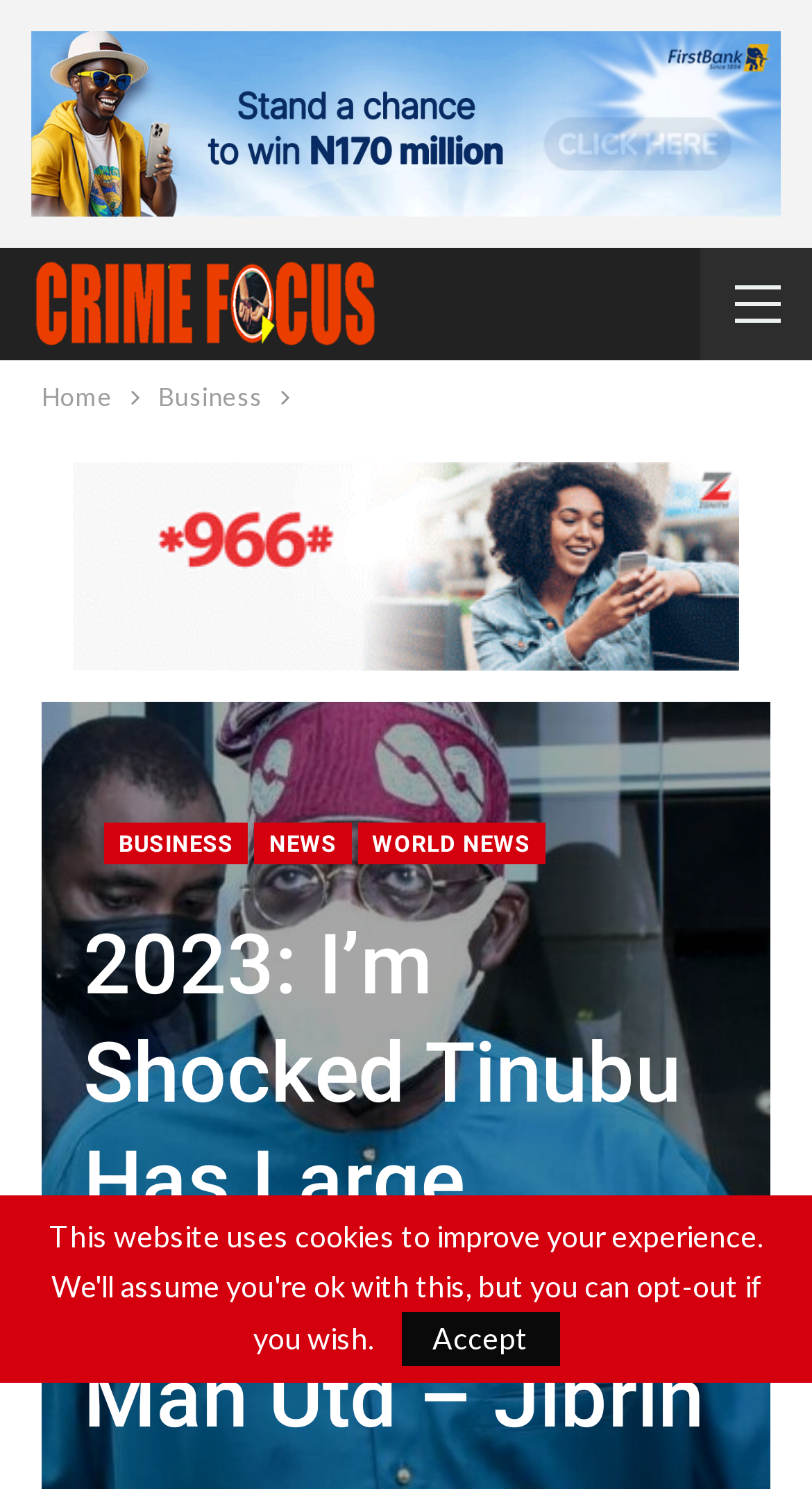Look at the image and write a detailed answer to the question: 
What is the current article about?

I determined the answer by reading the heading element with the text '2023: I’m Shocked Tinubu Has Large Shares In Apple, Man Utd – Jibrin' at coordinates [0.103, 0.613, 0.897, 0.977]. This heading suggests that the current article is about Tinubu's shares in Apple and Manchester United.